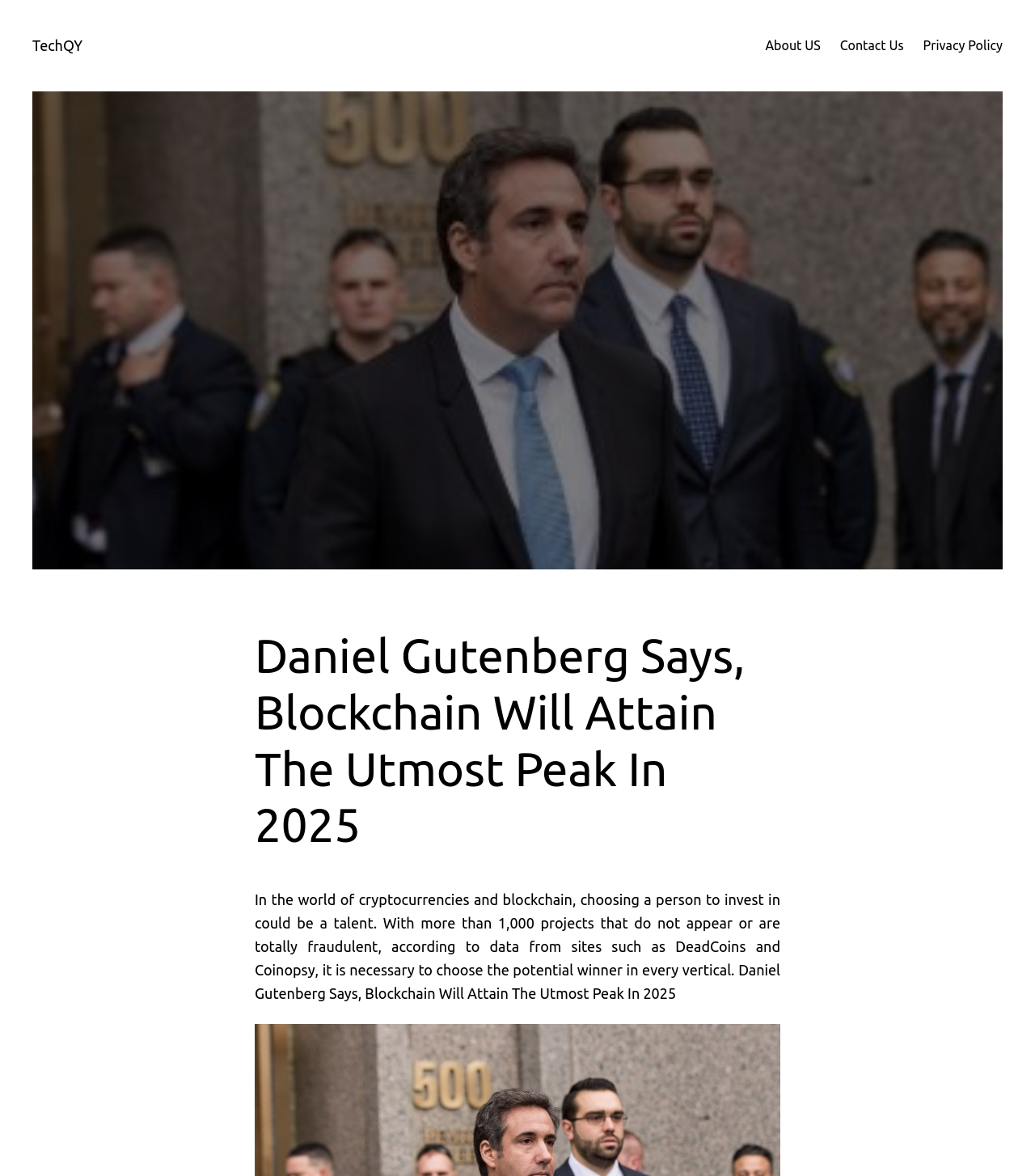Detail the features and information presented on the webpage.

The webpage is about an article discussing blockchain and cryptocurrencies, specifically featuring Daniel Gutenberg's statement about blockchain reaching its peak in 2025. 

At the top left of the page, there is a link to "TechQY", which is likely the website's logo or brand name. To the right of this link, there are three more links: "About US", "Contact Us", and "Privacy Policy", which are likely part of the website's navigation menu.

Below the navigation menu, there is a large figure that spans almost the entire width of the page, containing an image with a caption "Daniel Gutenberg Says, Blockchain Will Attain The Utmost Peak In 2025". 

Below the image, there is a heading with the same title as the image caption. Following the heading, there is a block of text that discusses the importance of choosing the right investment in the world of cryptocurrencies and blockchain, citing data from websites like DeadCoins and Coinopsy.